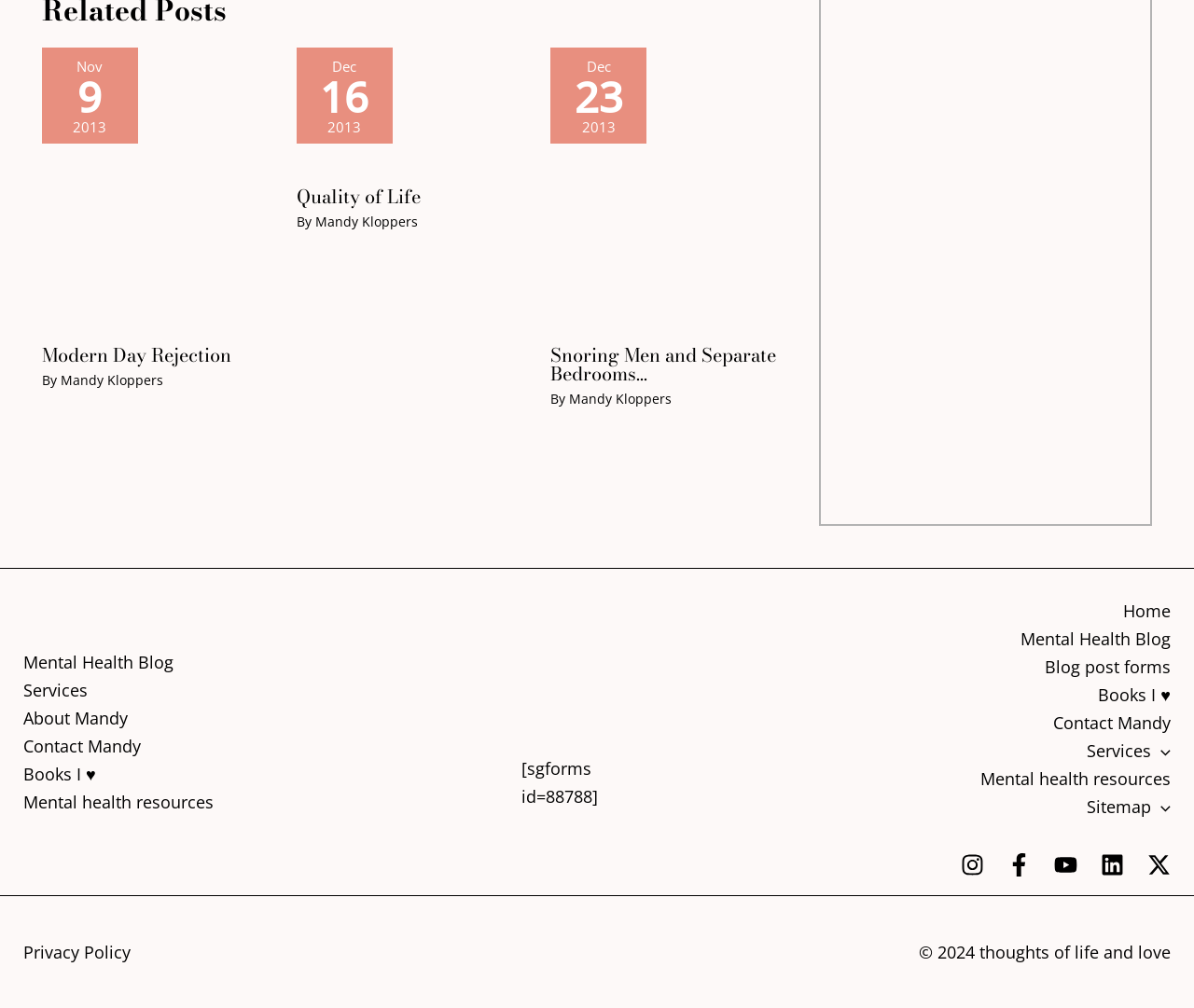Pinpoint the bounding box coordinates of the area that must be clicked to complete this instruction: "Go to the 'Mental Health Blog'".

[0.02, 0.646, 0.145, 0.668]